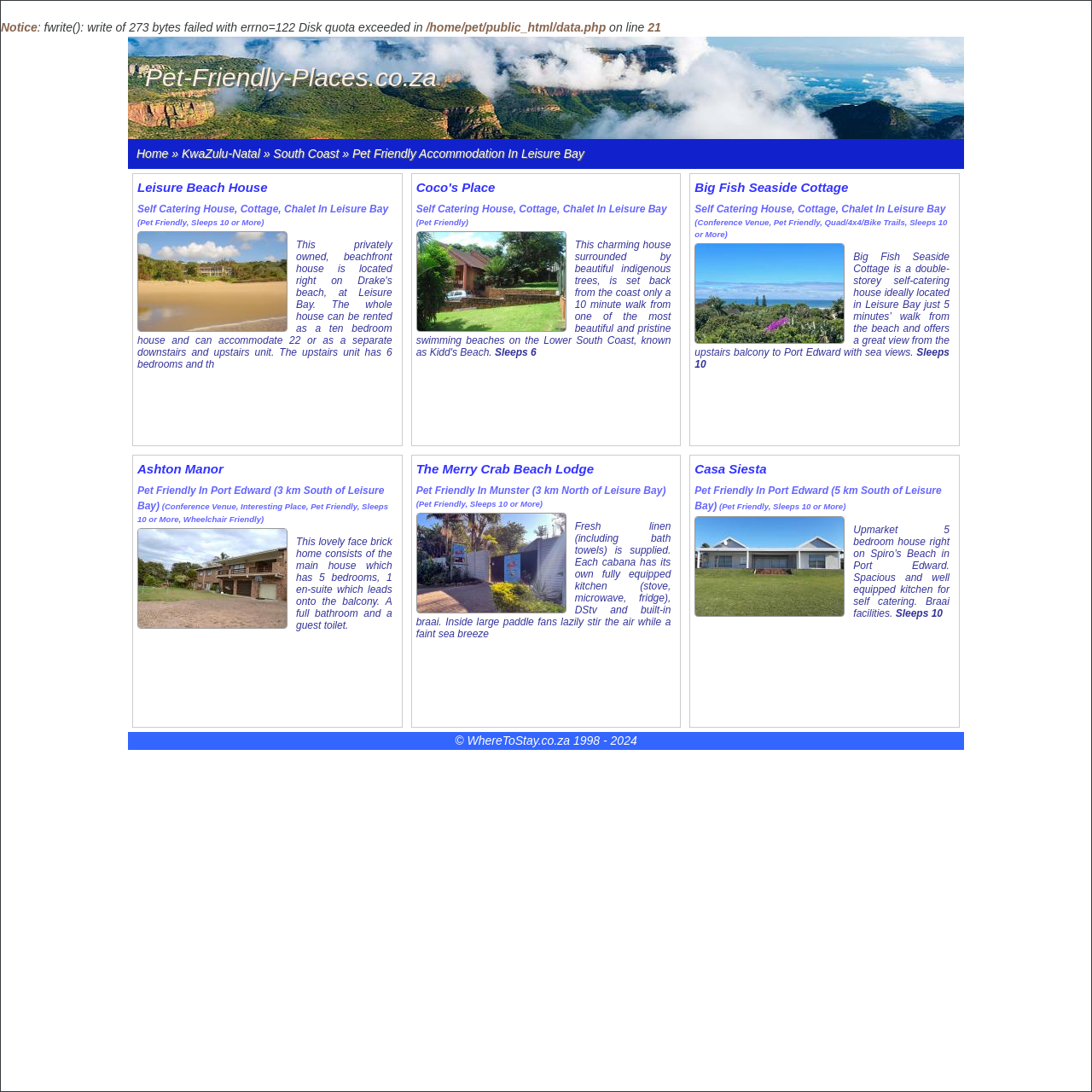Articulate a complete and detailed caption of the webpage elements.

This webpage is about pet-friendly accommodations in Leisure Bay. At the top, there is a notice section with a few lines of error messages. Below the notice section, there is a header with the website's name, "Pet-Friendly-Places.co.za", and a navigation menu with links to "Home", "KwaZulu-Natal", and "South Coast".

The main content of the webpage is a list of pet-friendly accommodations in Leisure Bay, each with a brief description, a heading, and an image. There are four accommodations listed: Leisure Beach House, Coco's Place, Big Fish Seaside Cottage, and three more accommodations located in nearby areas, Ashton Manor in Port Edward, The Merry Crab Beach Lodge in Munster, and Casa Siesta in Port Edward.

Each accommodation's description provides details such as the type of accommodation, its location, and its capacity. The headings for each accommodation summarize the key features, including whether they are pet-friendly, have conference venues, or offer other amenities. The images accompanying each accommodation are likely photos of the properties.

At the bottom of the webpage, there is a copyright notice stating "© WhereToStay.co.za 1998 - 2024".